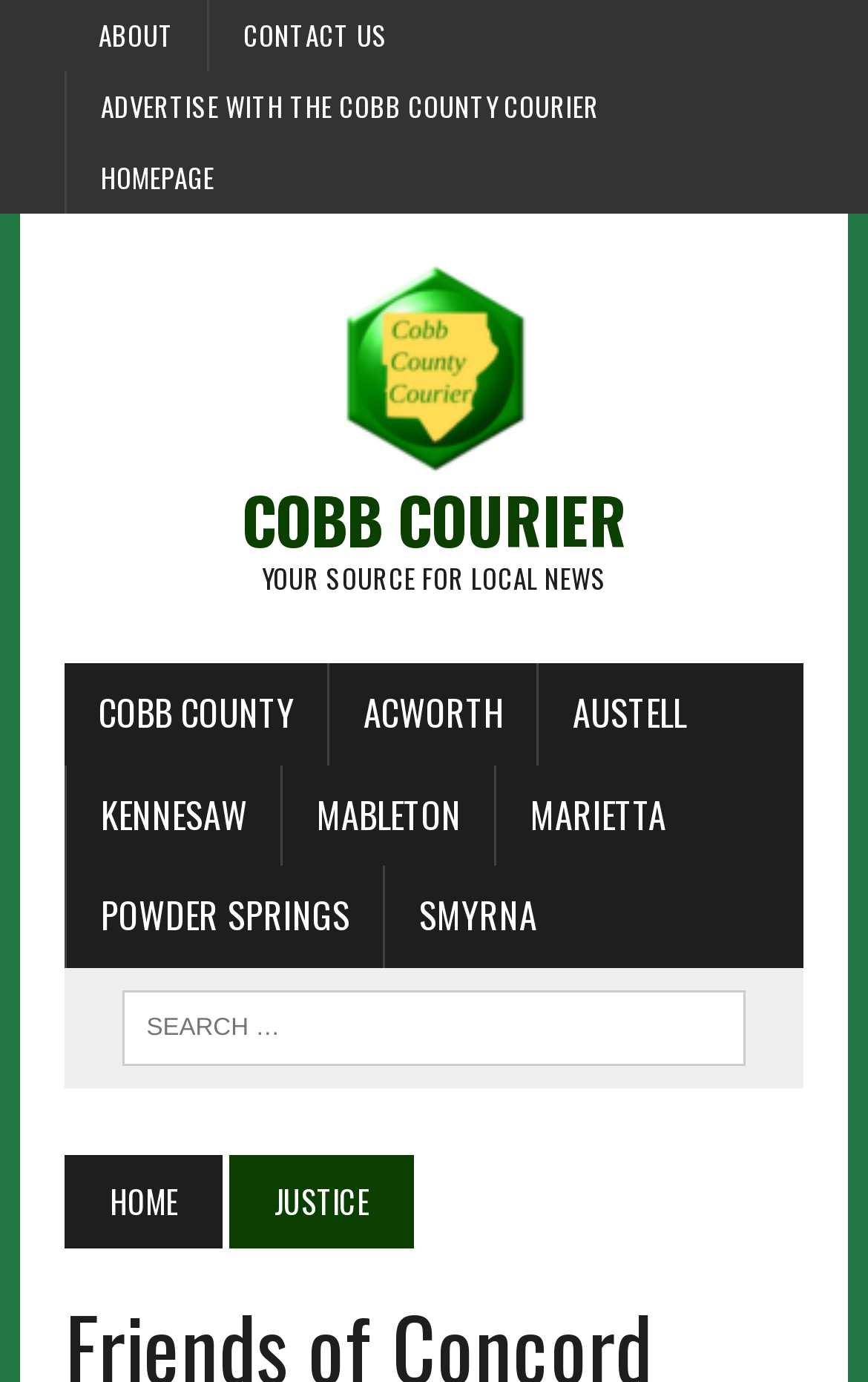How many links are available in the top navigation bar?
Please provide a comprehensive and detailed answer to the question.

The top navigation bar contains links to 'ABOUT', 'CONTACT US', 'ADVERTISE WITH THE COBB COUNTY COURIER', and 'HOMEPAGE', which totals 4 links.